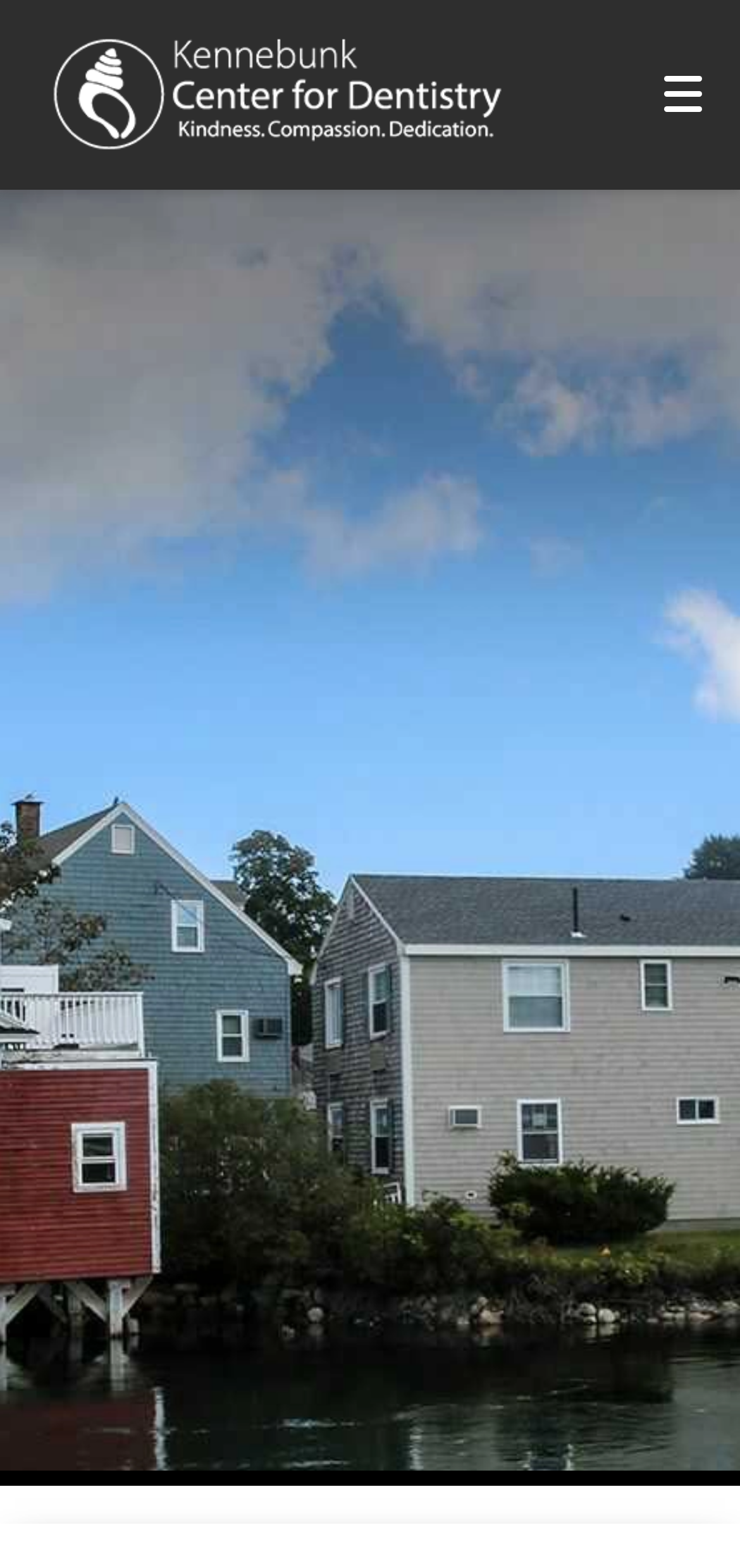Please identify the bounding box coordinates of the clickable area that will fulfill the following instruction: "Leave a review". The coordinates should be in the format of four float numbers between 0 and 1, i.e., [left, top, right, bottom].

[0.046, 0.701, 0.223, 0.769]